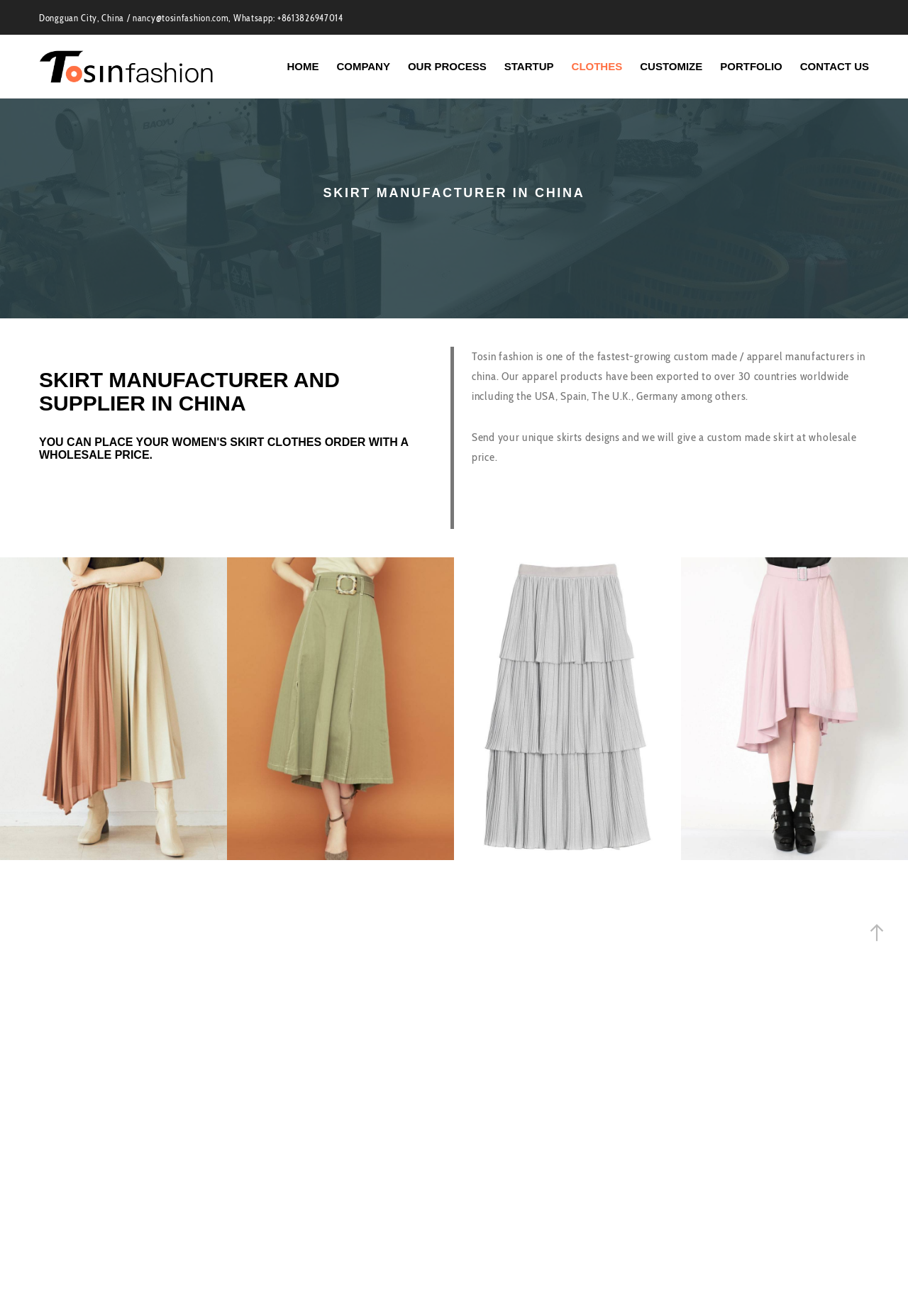Explain the webpage's layout and main content in detail.

This webpage is about a skirt manufacturer in China, with the title "Skirt Manufacturer in China - My Blog" at the top. Below the title, there is a static text displaying the company's contact information, including the city, email, and WhatsApp number. 

To the right of the contact information, there is a link to "My Blog" with an accompanying image. Above these elements, there is a navigation menu with 9 links: "HOME", "COMPANY", "OUR PROCESS", "STARTUP", "CLOTHES", "CUSTOMIZE", "PORTFOLIO", and "CONTACT US". 

Below the navigation menu, there is a table layout that spans the entire width of the page. Within the table, there is a heading that reads "SKIRT MANUFACTURER AND SUPPLIER IN CHINA", followed by another heading that describes the company's wholesale pricing policy. 

Further down, there are two paragraphs of text that introduce the company, Tosin Fashion, and its custom-made apparel manufacturing capabilities. The company's products have been exported to over 30 countries worldwide, and customers can send their unique designs to receive a custom-made skirt at a wholesale price.

On the left side of the page, there are four links arranged vertically, and another four links below them. These links do not have any accompanying text. 

At the bottom of the page, there are three headings arranged horizontally, labeled "DESIGN", "MANUFACTURING", and "QUALITY".